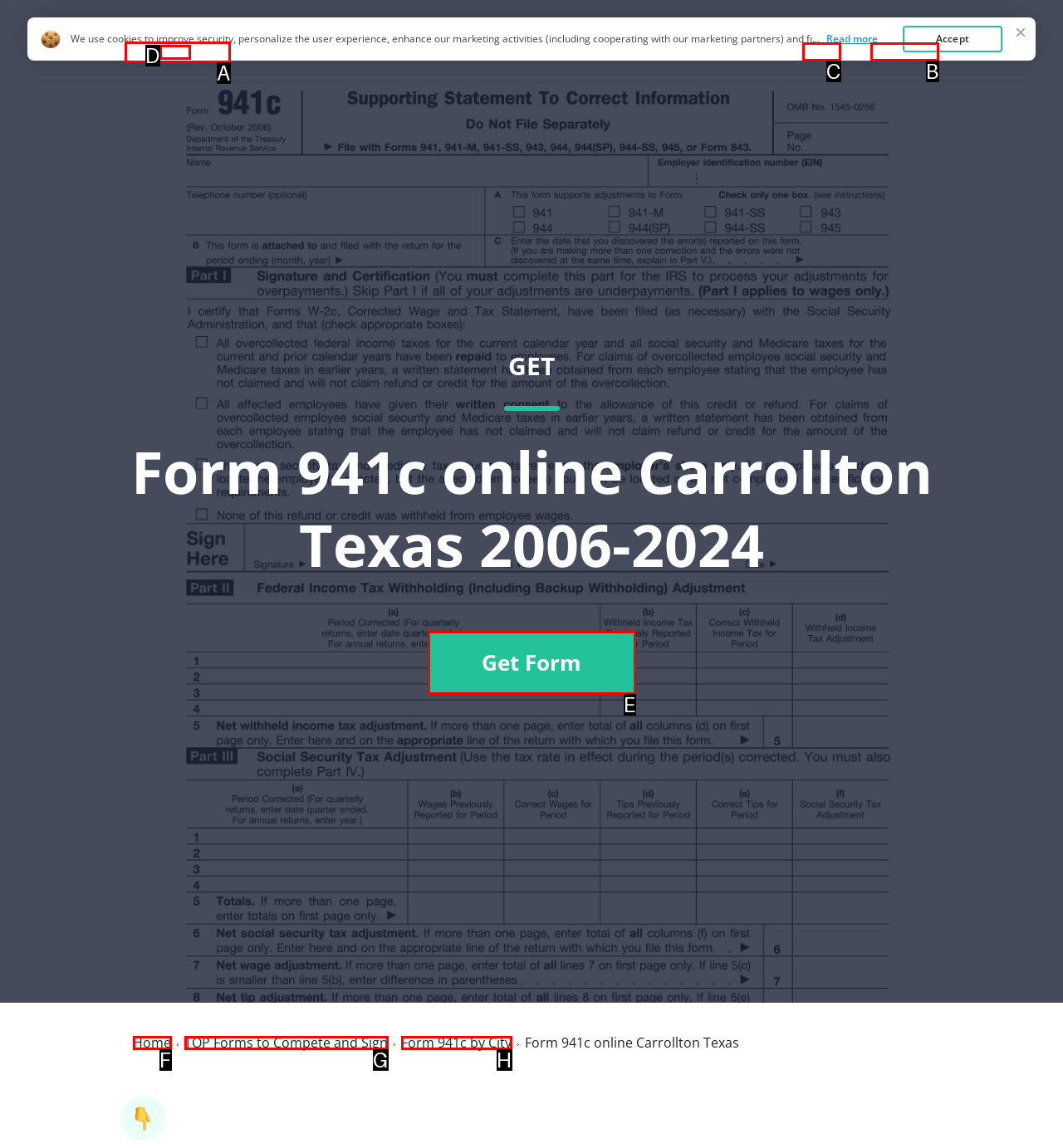From the available options, which lettered element should I click to complete this task: View Top Forms?

B